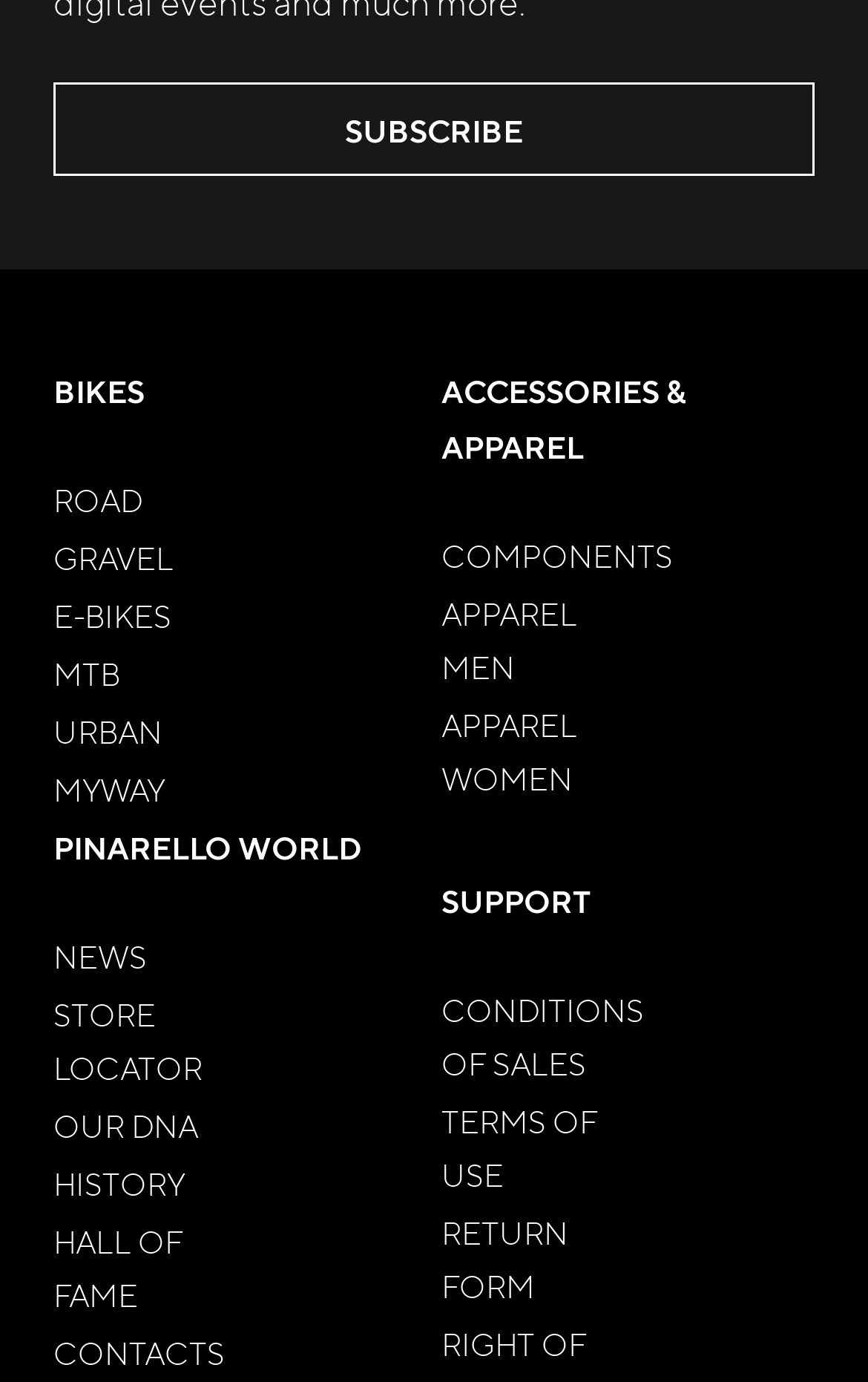Could you locate the bounding box coordinates for the section that should be clicked to accomplish this task: "Go to the STORE LOCATOR".

[0.062, 0.719, 0.233, 0.787]